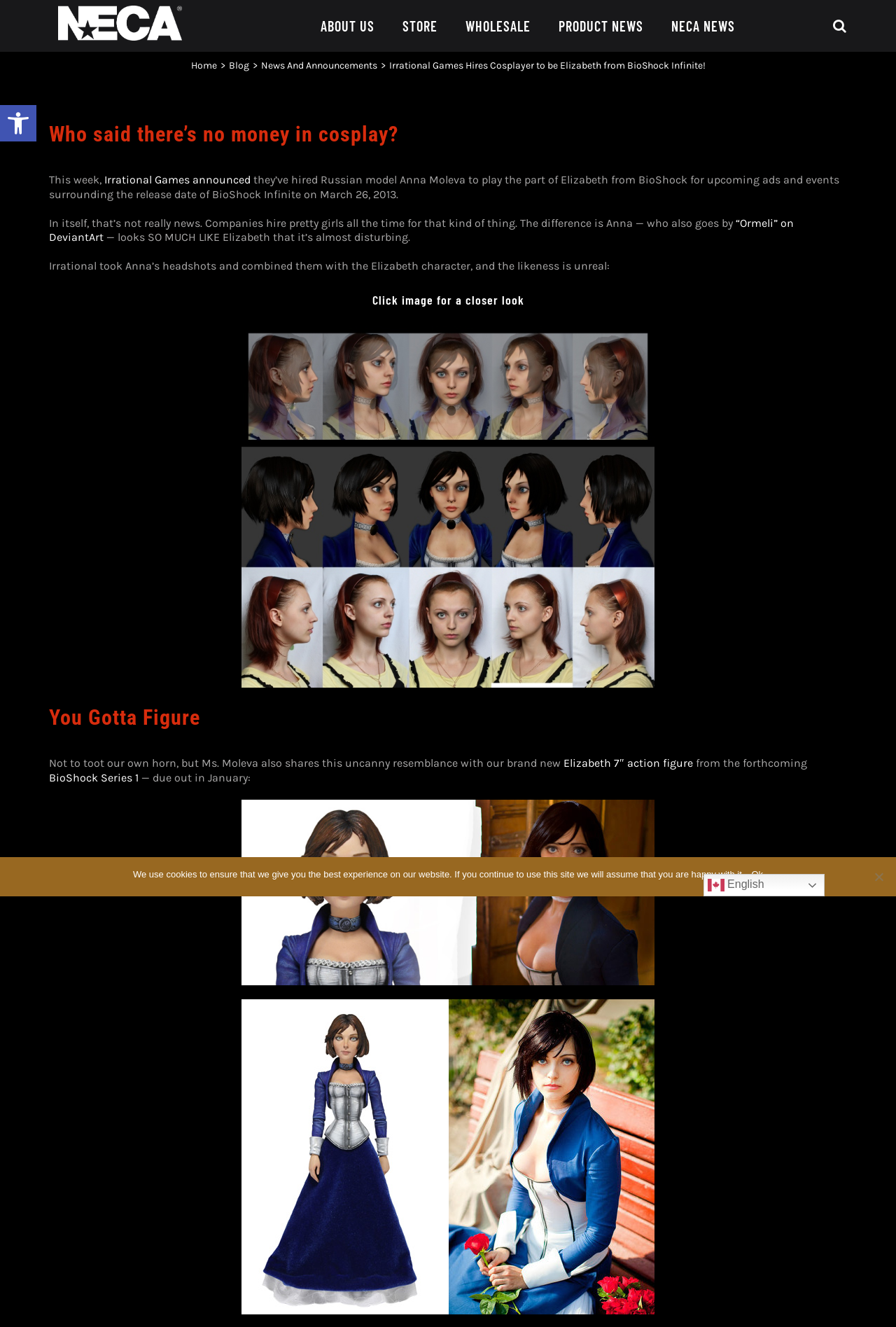Provide the bounding box coordinates of the HTML element this sentence describes: "Go to Top".

[0.904, 0.657, 0.941, 0.675]